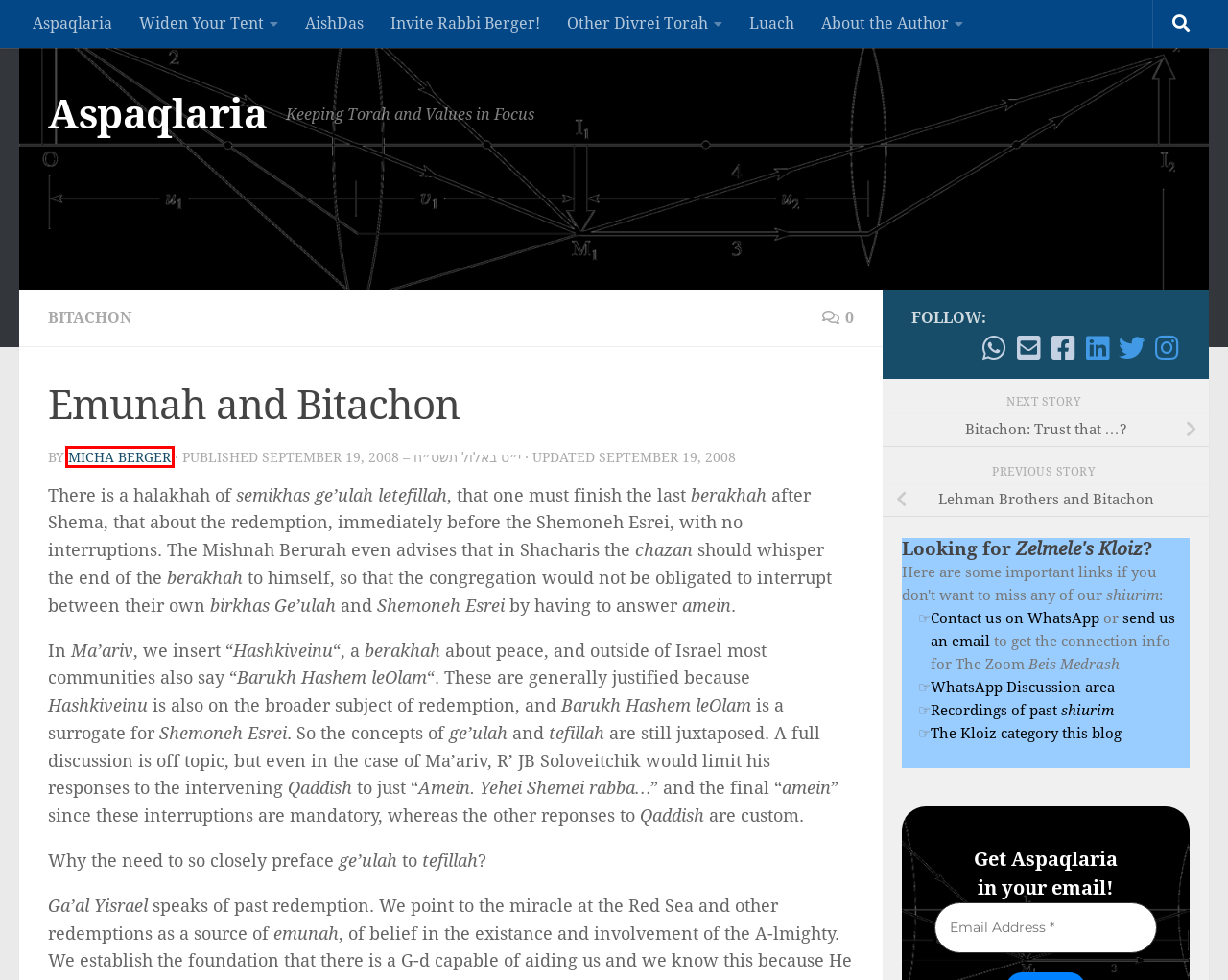Observe the provided screenshot of a webpage with a red bounding box around a specific UI element. Choose the webpage description that best fits the new webpage after you click on the highlighted element. These are your options:
A. Lehman Brothers and Bitachon - Aspaqlaria
B. Bitachon Archives - Aspaqlaria
C. Micha Berger, Author at Aspaqlaria
D. Bitachon: Trust that ...? - Aspaqlaria
E. Widen Your Tent - Aspaqlaria
F. Zelmele's Kloiz Archives - Aspaqlaria
G. Other Divrei Torah - Aspaqlaria
H. Home - The AishDas Society

C